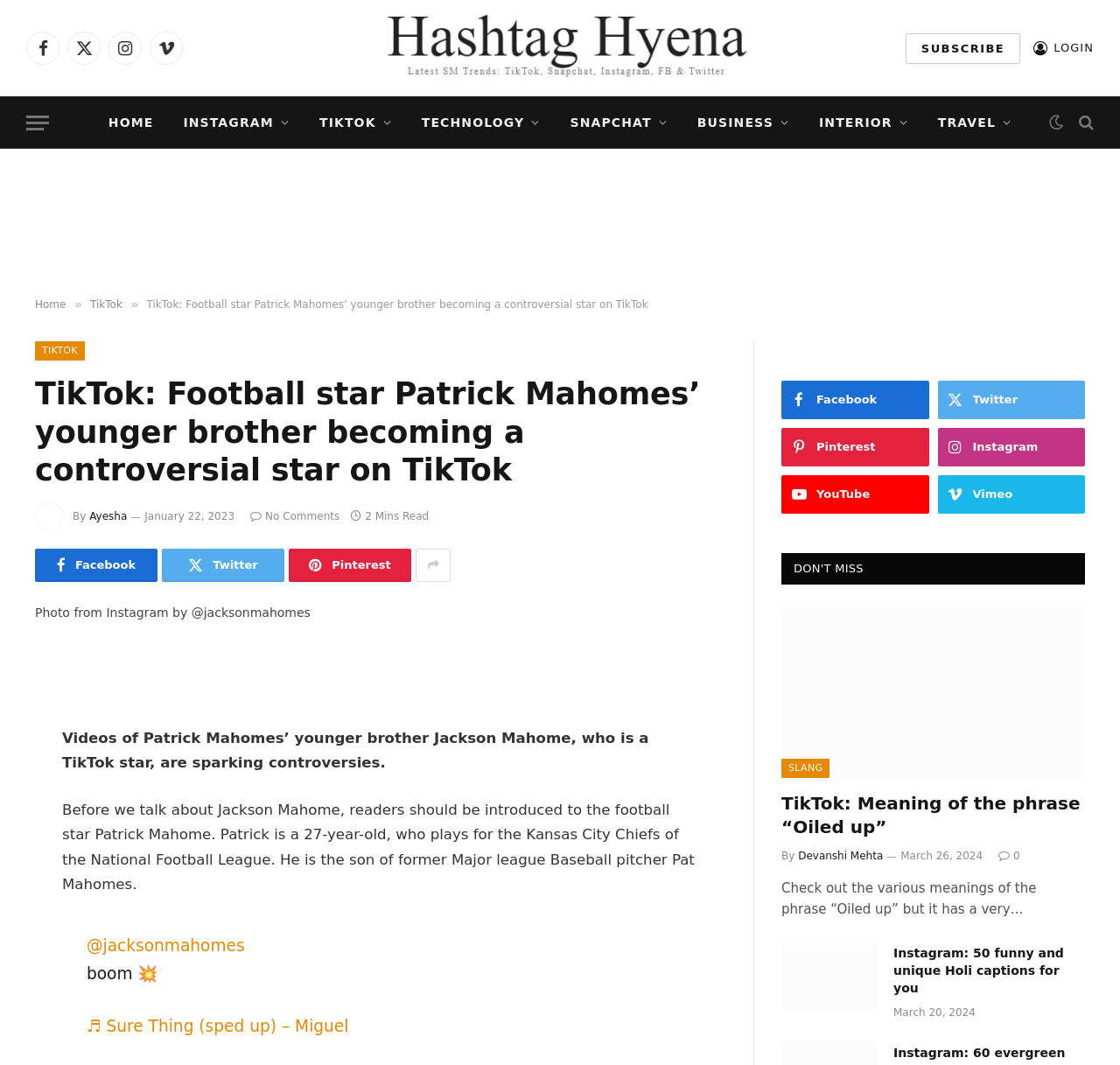Locate the bounding box coordinates of the element I should click to achieve the following instruction: "Read the article '3 Penny Stocks To Watch: Neovasc (NVCN), Sesen Bio (SESN), Chico’s FAS (CHS)'".

None